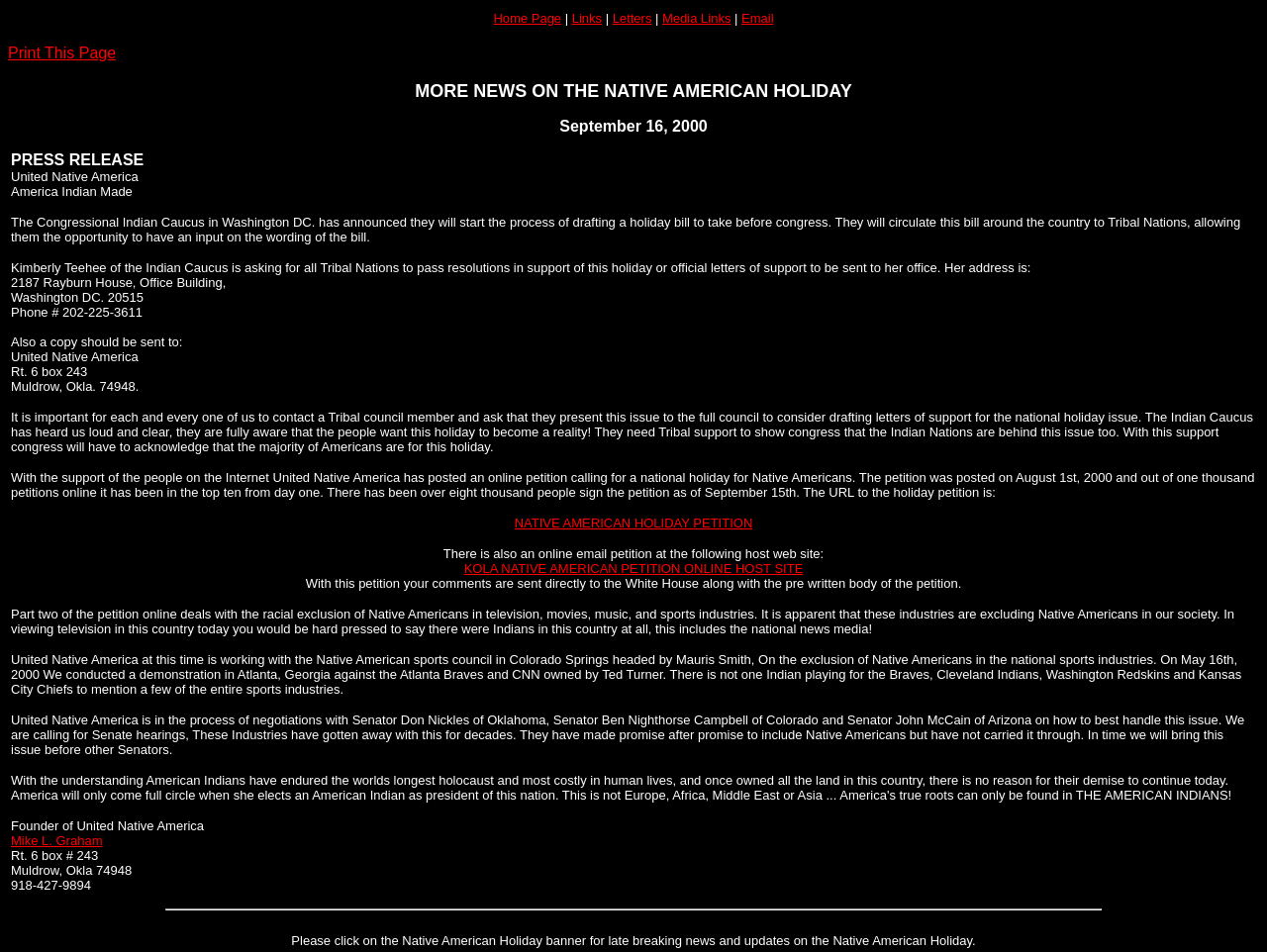Specify the bounding box coordinates of the region I need to click to perform the following instruction: "Click on KOLA NATIVE AMERICAN PETITION ONLINE HOST SITE". The coordinates must be four float numbers in the range of 0 to 1, i.e., [left, top, right, bottom].

[0.366, 0.589, 0.634, 0.605]